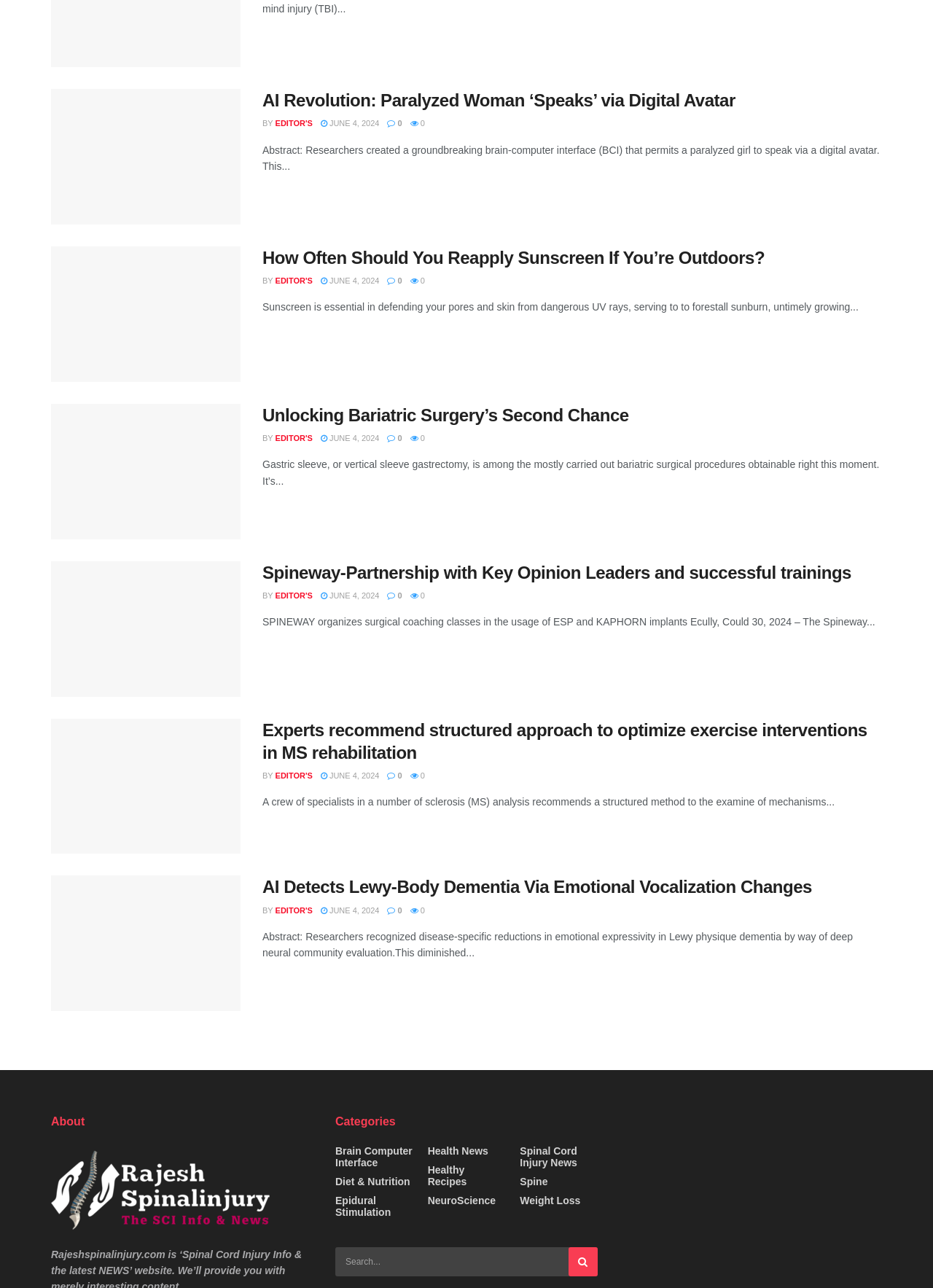Please determine the bounding box coordinates of the clickable area required to carry out the following instruction: "Read article about AI Revolution". The coordinates must be four float numbers between 0 and 1, represented as [left, top, right, bottom].

[0.055, 0.069, 0.258, 0.174]